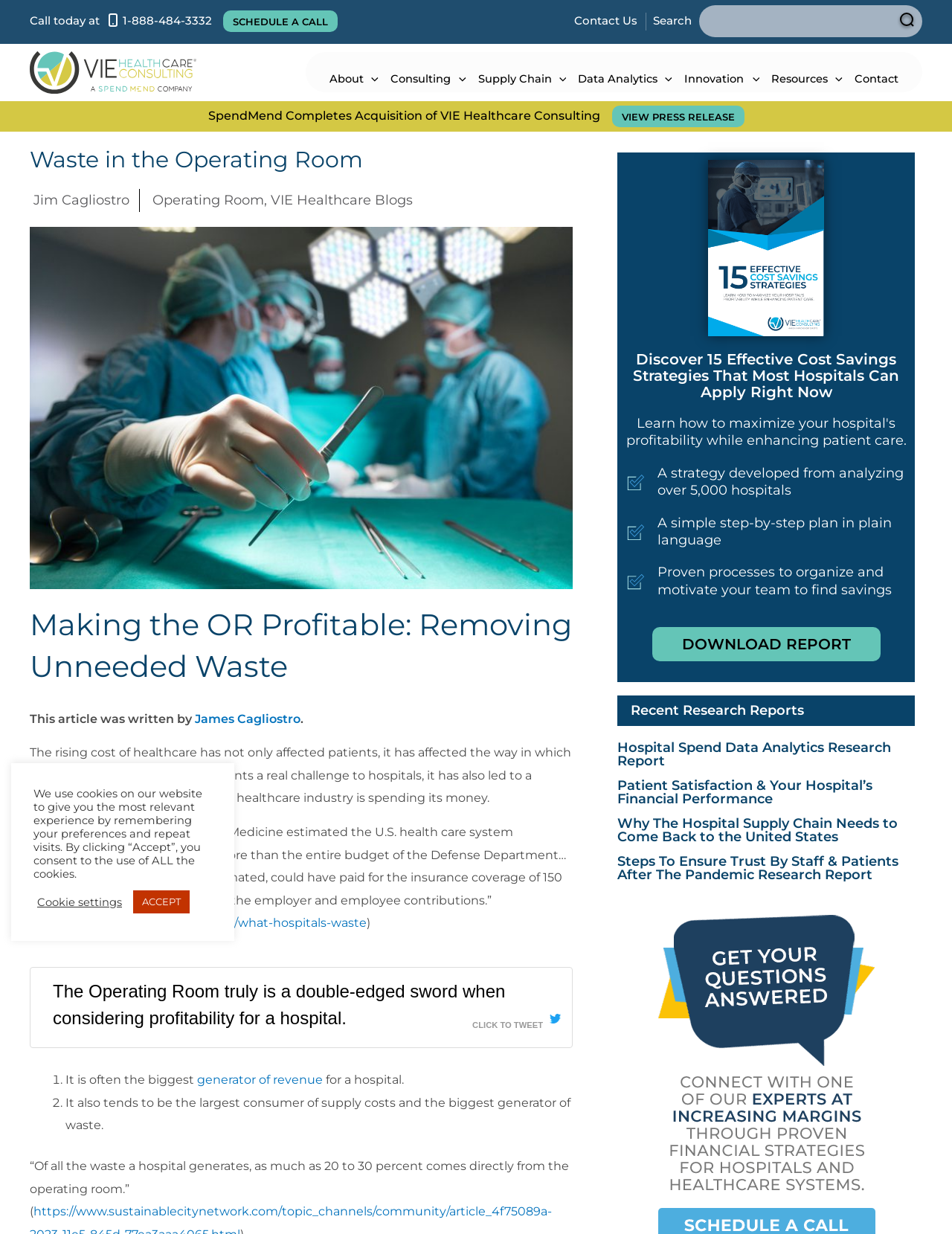Based on the element description: "parent_node: Search for: aria-label="Search" value="Search"", identify the bounding box coordinates for this UI element. The coordinates must be four float numbers between 0 and 1, listed as [left, top, right, bottom].

[0.942, 0.004, 0.964, 0.03]